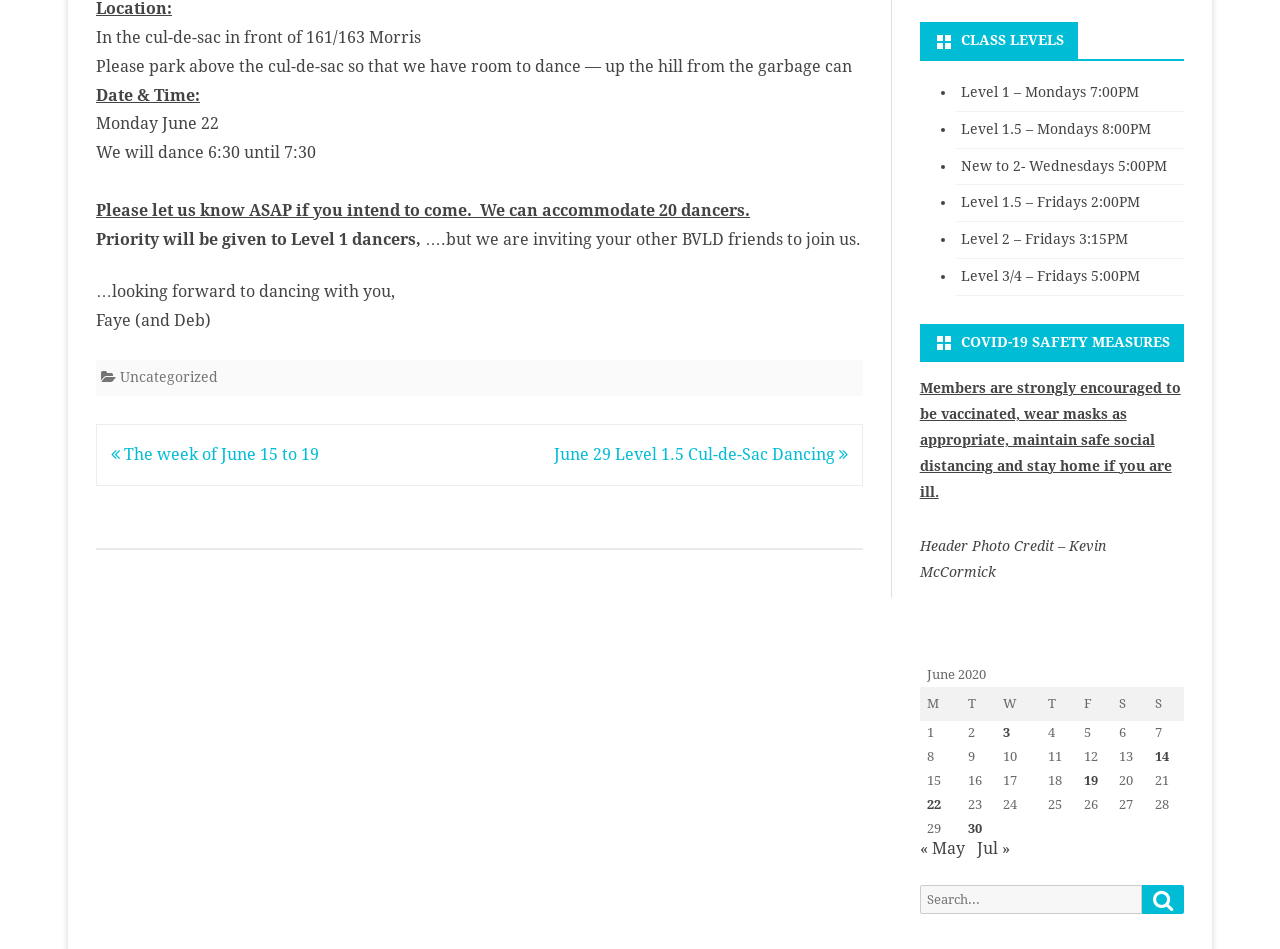Extract the bounding box coordinates for the UI element described by the text: "Uncategorized". The coordinates should be in the form of [left, top, right, bottom] with values between 0 and 1.

[0.094, 0.389, 0.17, 0.406]